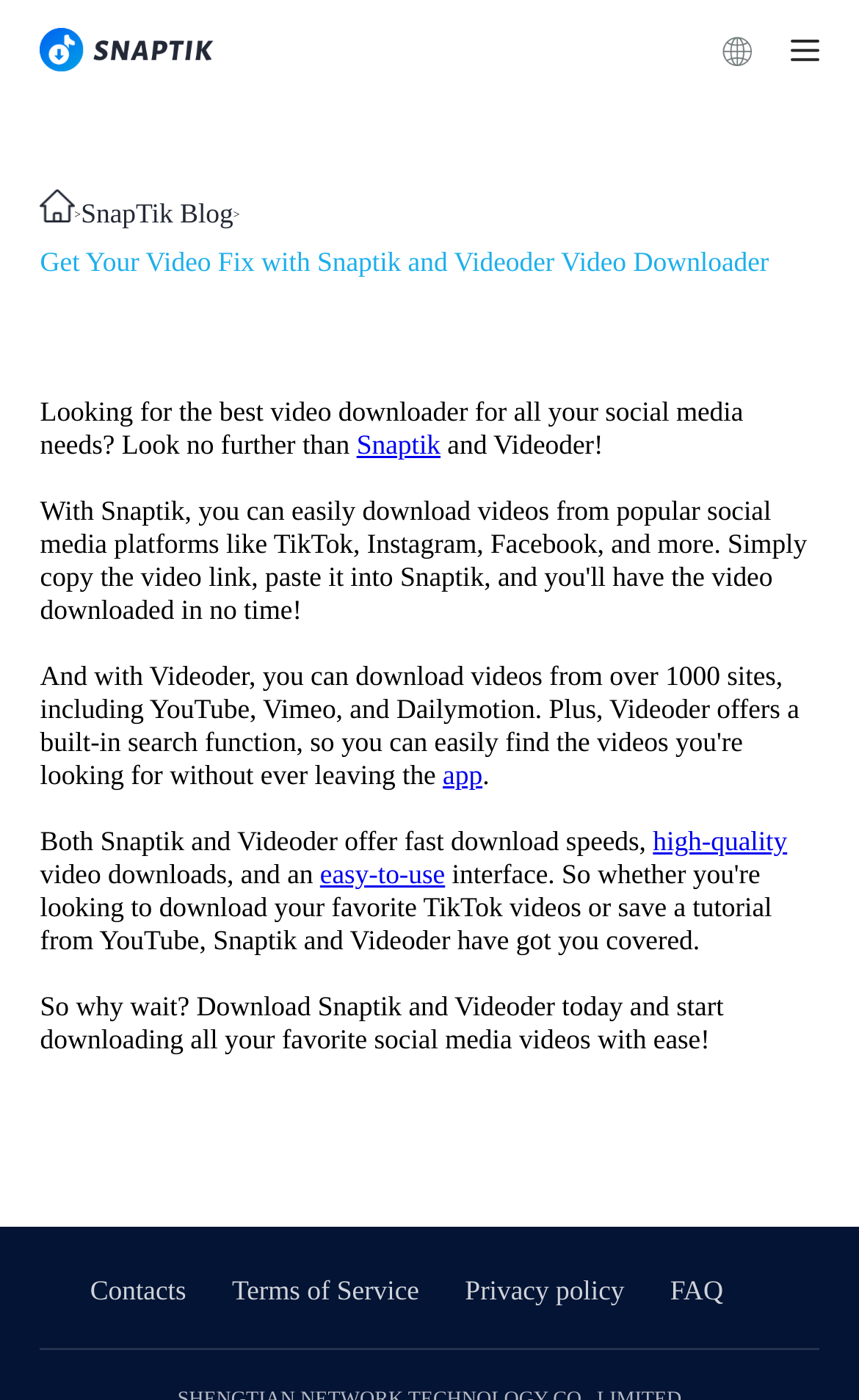Pinpoint the bounding box coordinates of the clickable element needed to complete the instruction: "Click on Snaptik link". The coordinates should be provided as four float numbers between 0 and 1: [left, top, right, bottom].

[0.047, 0.135, 0.087, 0.172]